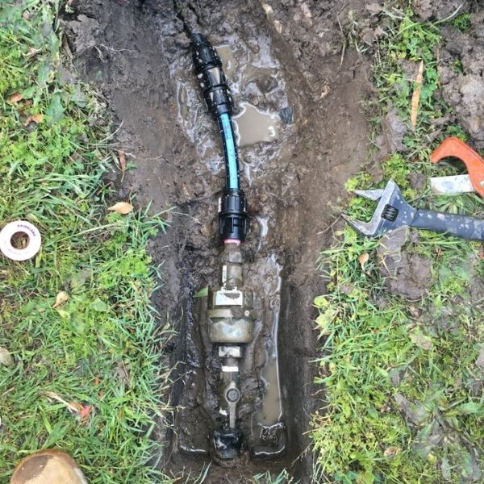Provide a comprehensive description of the image.

The image depicts a highlighted scene of a water leak repair in progress, showcasing a section of an excavated trench filled with muddy water. At the center of the trench, a valve is prominently visible, indicating the plumbing work being undertaken. The valve is connected to a flexible pipe, with several fittings suggesting the use of specialized plumbing tools. Surrounding the valve are damp patches in the soil, which further emphasizes the context of water leak repairs. Side tools, including an adjustable wrench, are placed nearby, indicating active repair efforts. This image signifies the professional expertise of National Plumbing in addressing and fixing water leaks efficiently, reflecting their commitment to ensuring proper pipework maintenance and repair solutions for their clientele.